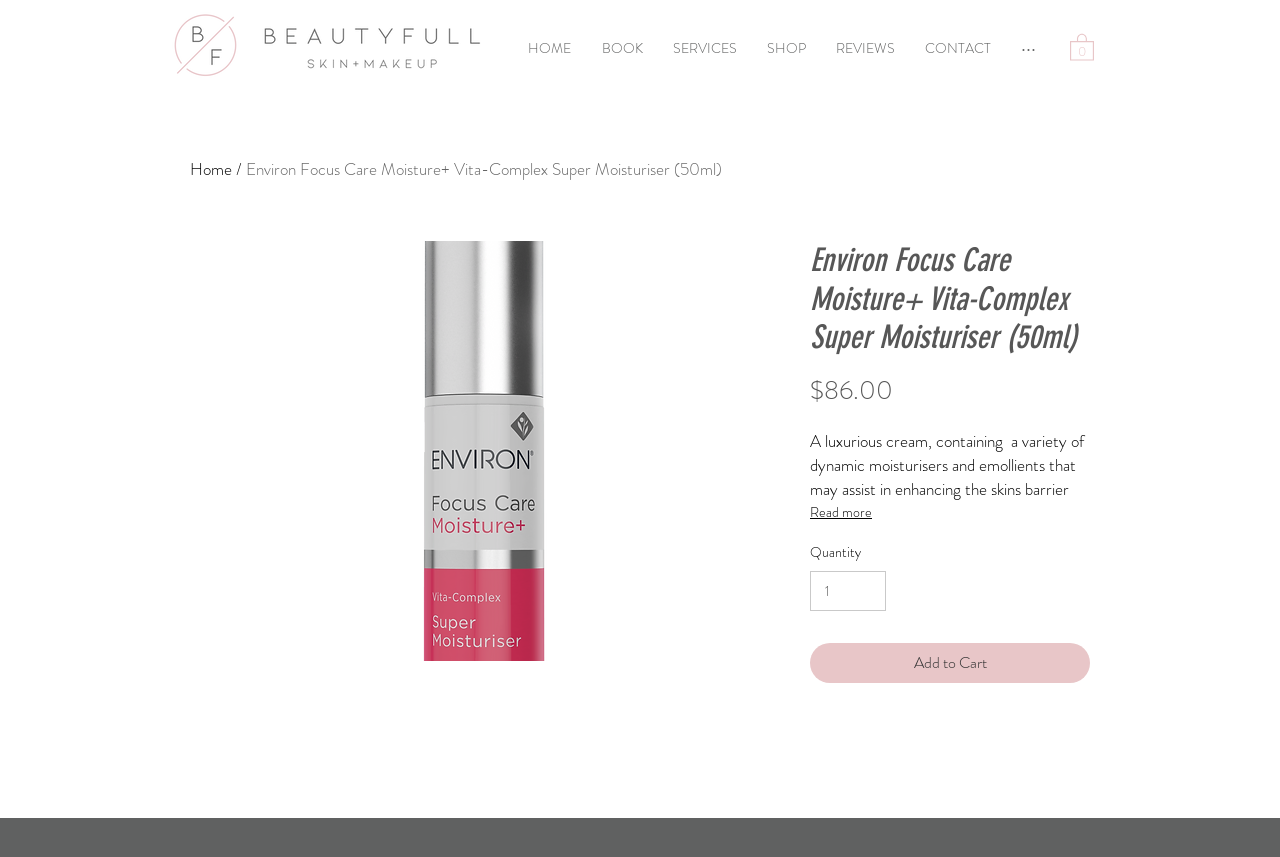Could you identify the text that serves as the heading for this webpage?

Environ Focus Care Moisture+ Vita-Complex Super Moisturiser (50ml)